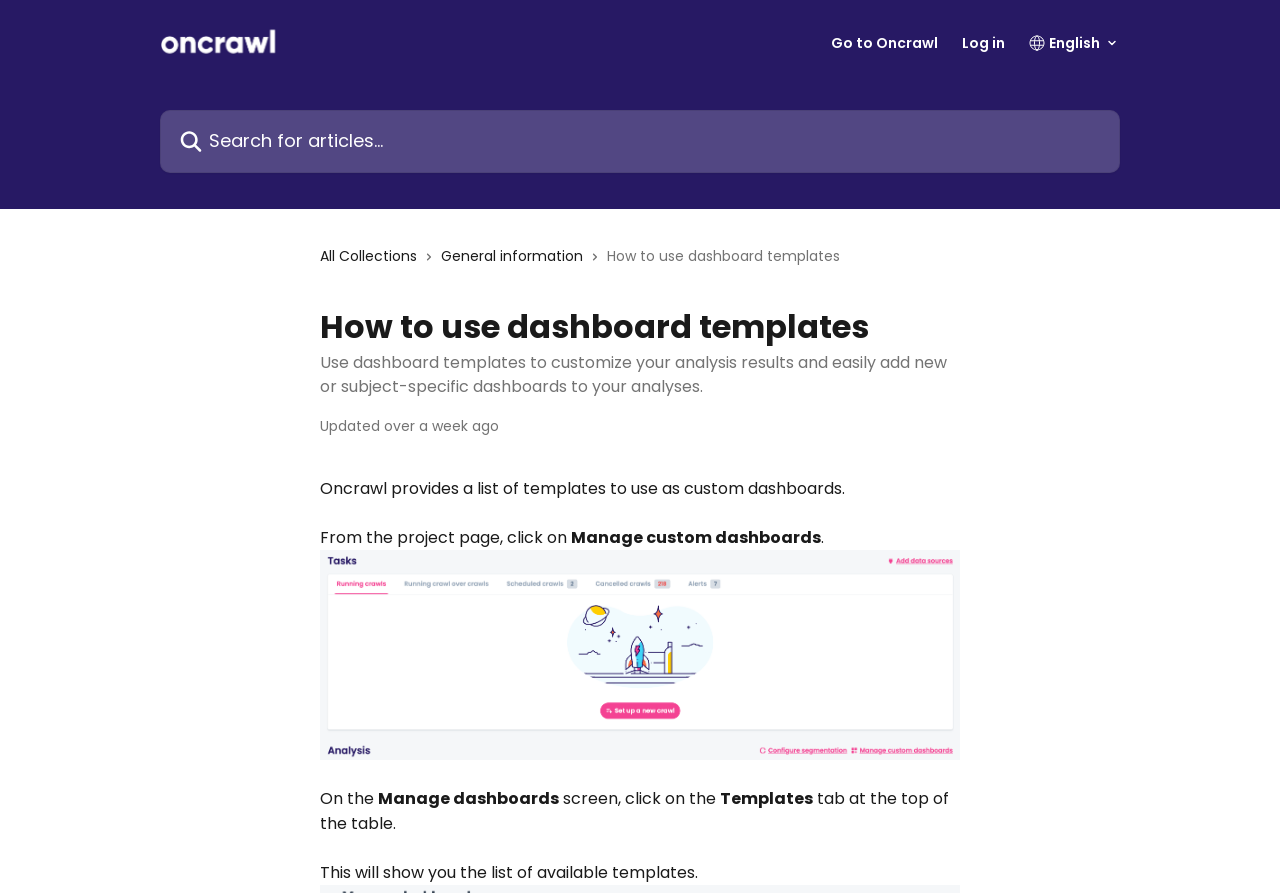Explain in detail what you observe on this webpage.

The webpage is a help article titled "How to use dashboard templates" on Oncrawl Help. At the top, there is a header section with the Oncrawl Help logo, links to "Go to Oncrawl" and "Log in", a search bar, and a combobox. Below the header, there are links to "All Collections" and "General information" with accompanying icons.

The main content of the page is divided into sections. The first section has a heading "How to use dashboard templates" and a brief description of the article's content. Below this, there is a section with the updated date of the article.

The main body of the article is divided into paragraphs of text, with some sentences highlighted as separate elements. The text explains how to use dashboard templates, including clicking on "Manage custom dashboards" and then selecting the "Templates" tab. There is also an image on the page, but its content is not specified.

At the bottom of the page, there is a link to further information, accompanied by an image. Overall, the page has a simple layout with a focus on presenting text-based information.